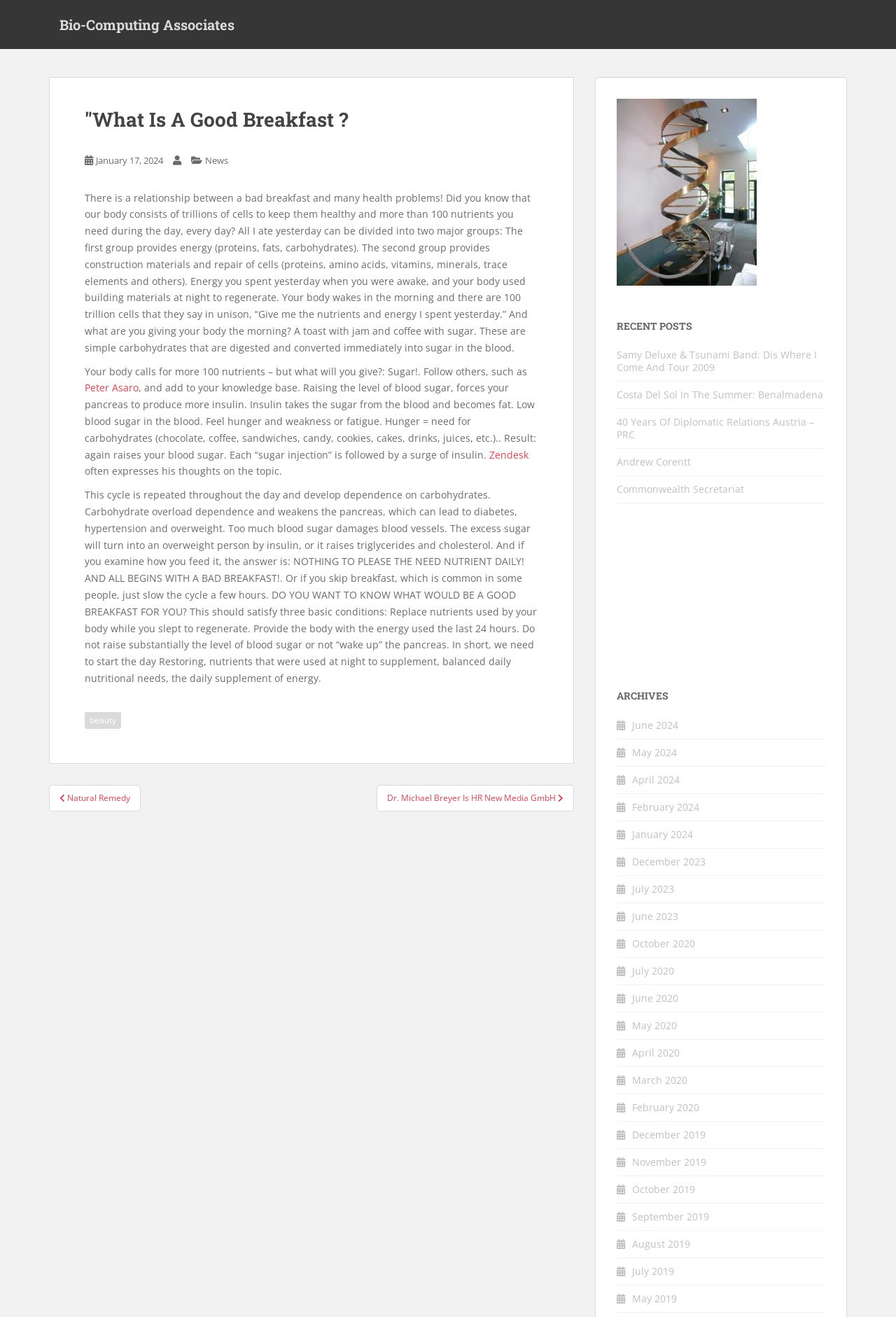Kindly determine the bounding box coordinates of the area that needs to be clicked to fulfill this instruction: "Check the recent post 'Samy Deluxe & Tsunami Band: Dis Where I Come And Tour 2009'".

[0.688, 0.264, 0.912, 0.284]